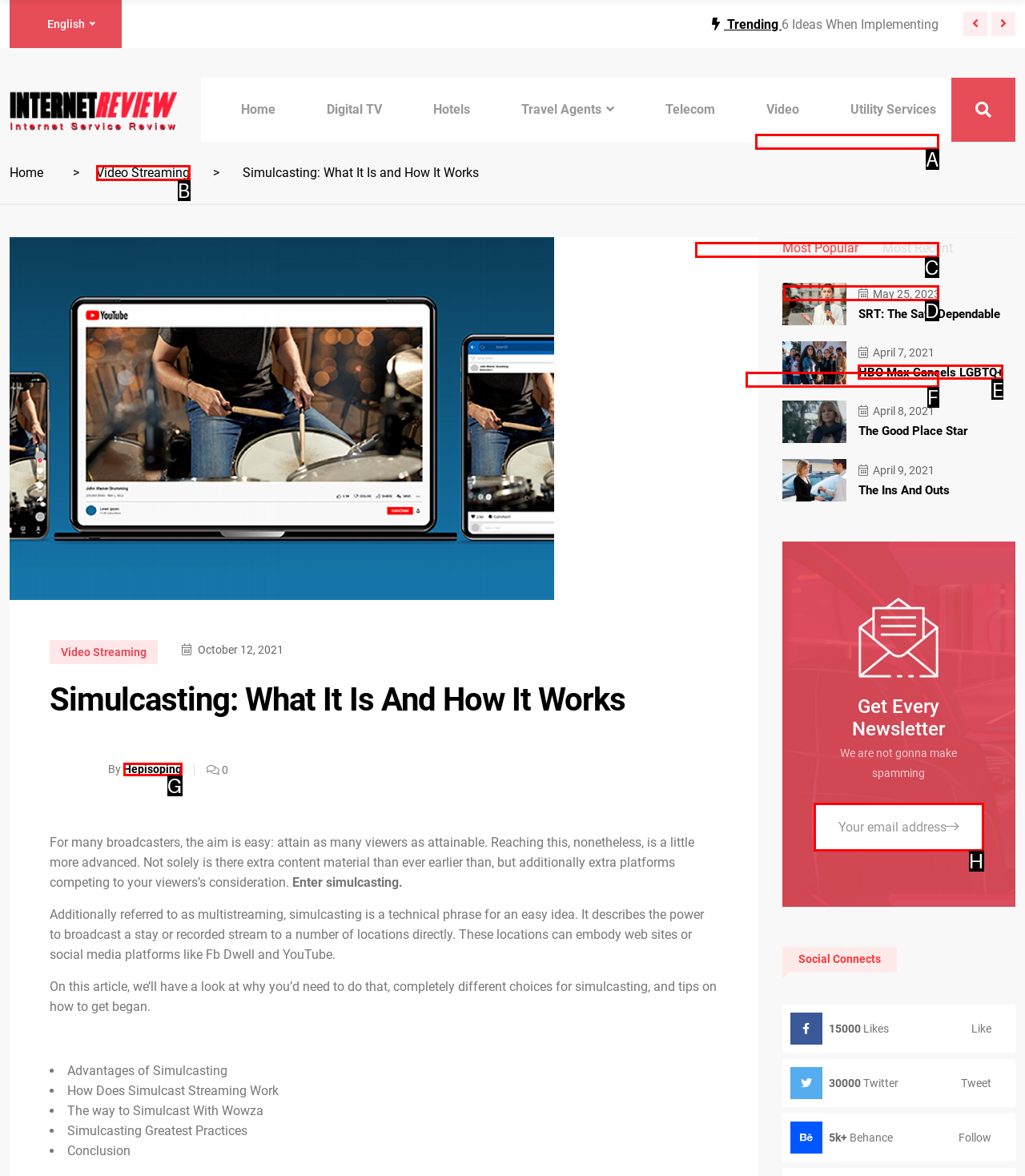Which option is described as follows: Video Streaming
Answer with the letter of the matching option directly.

B